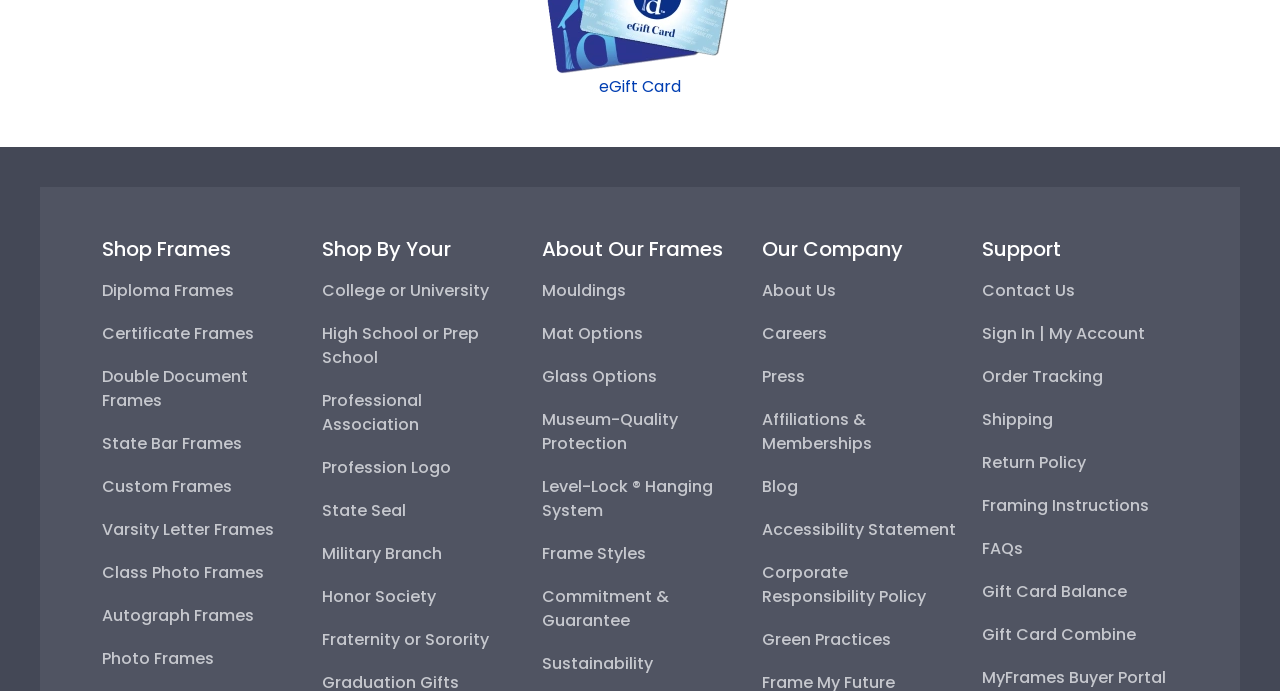Please locate the bounding box coordinates of the element that should be clicked to achieve the given instruction: "Click on Digital Publications".

None